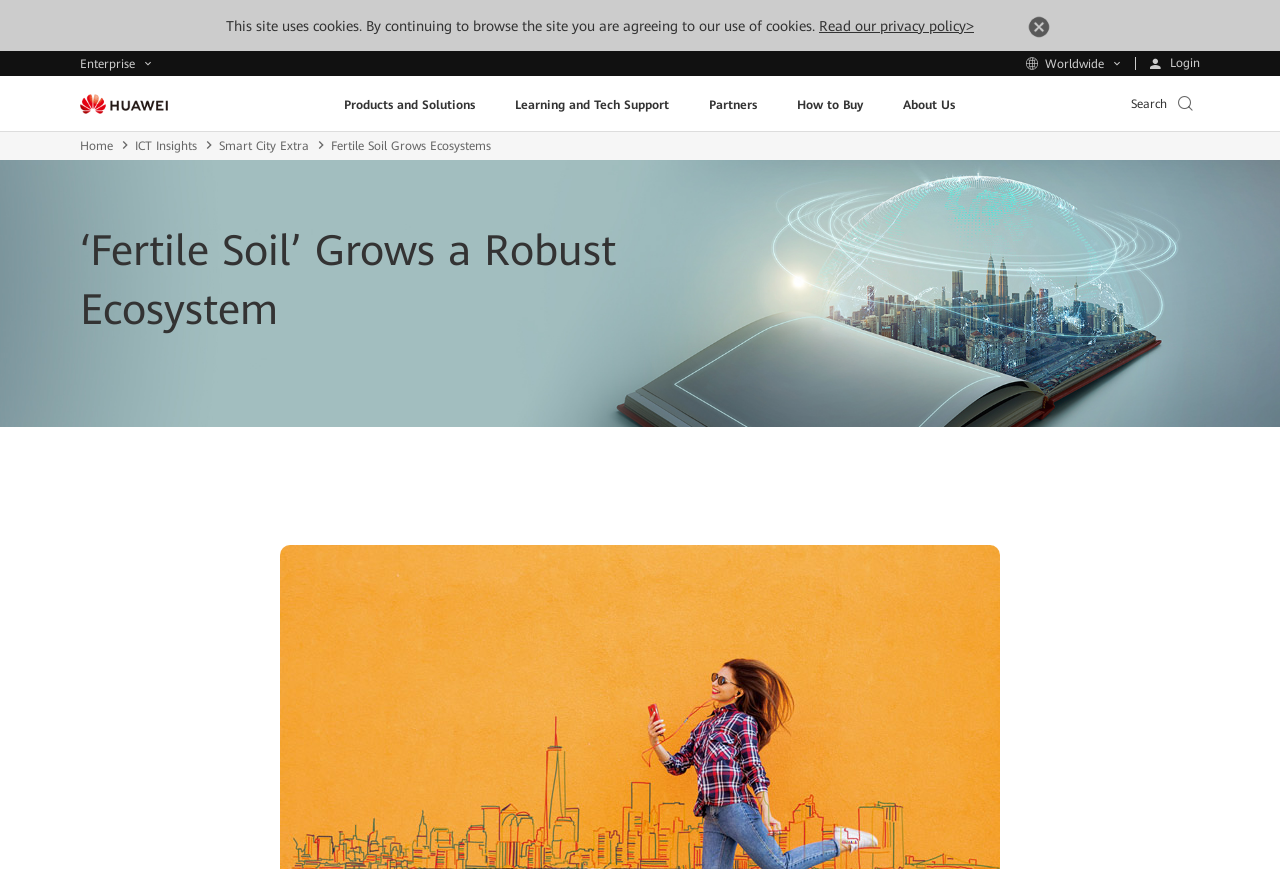How many sections are there in the main navigation?
Please answer the question with a single word or phrase, referencing the image.

5